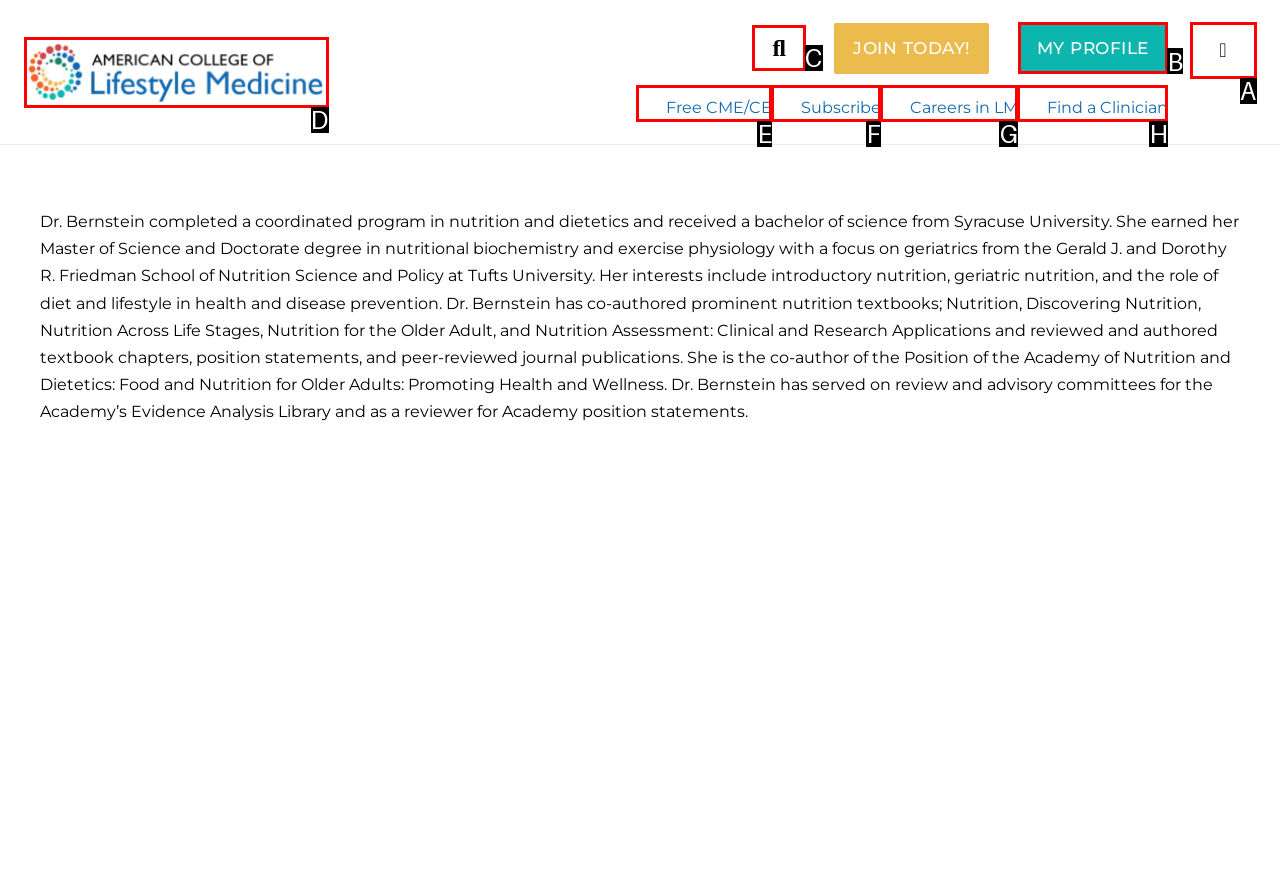Identify the correct choice to execute this task: Click the search button
Respond with the letter corresponding to the right option from the available choices.

C